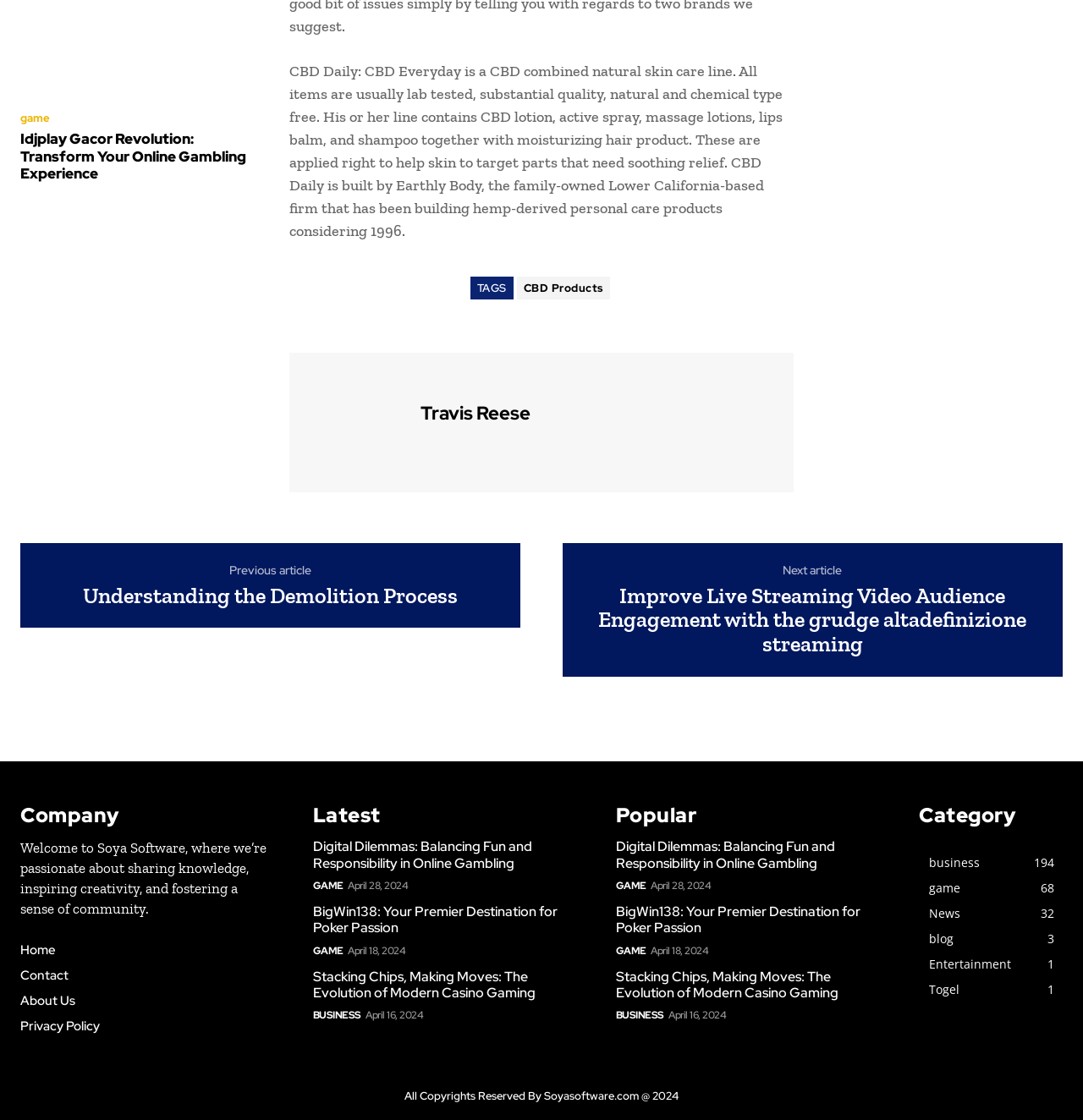Based on the provided description, "Understanding the Demolition Process", find the bounding box of the corresponding UI element in the screenshot.

[0.077, 0.519, 0.423, 0.544]